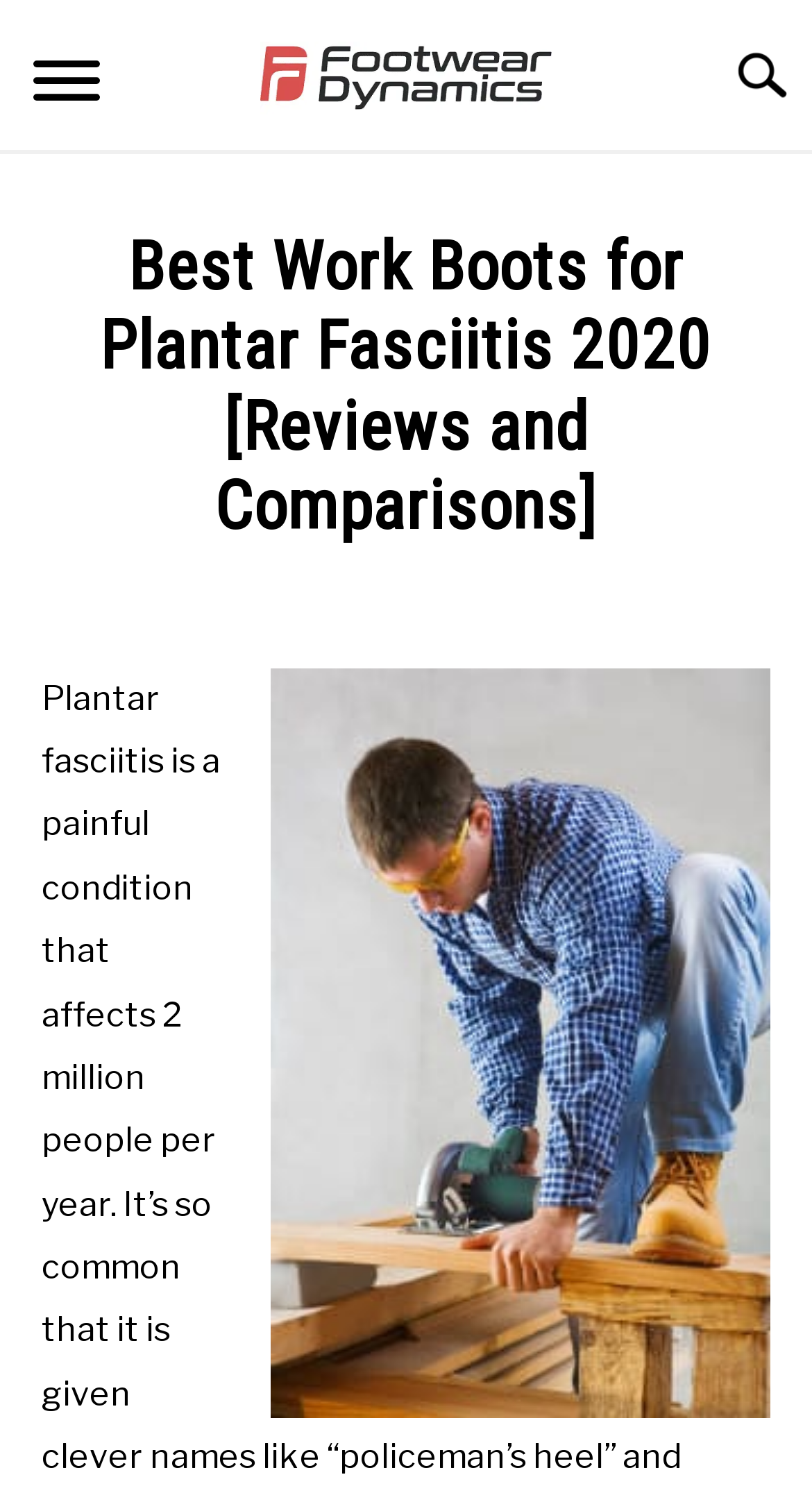Please identify the bounding box coordinates of the region to click in order to complete the given instruction: "Read the article by Kate Edison". The coordinates should be four float numbers between 0 and 1, i.e., [left, top, right, bottom].

[0.049, 0.44, 0.179, 0.493]